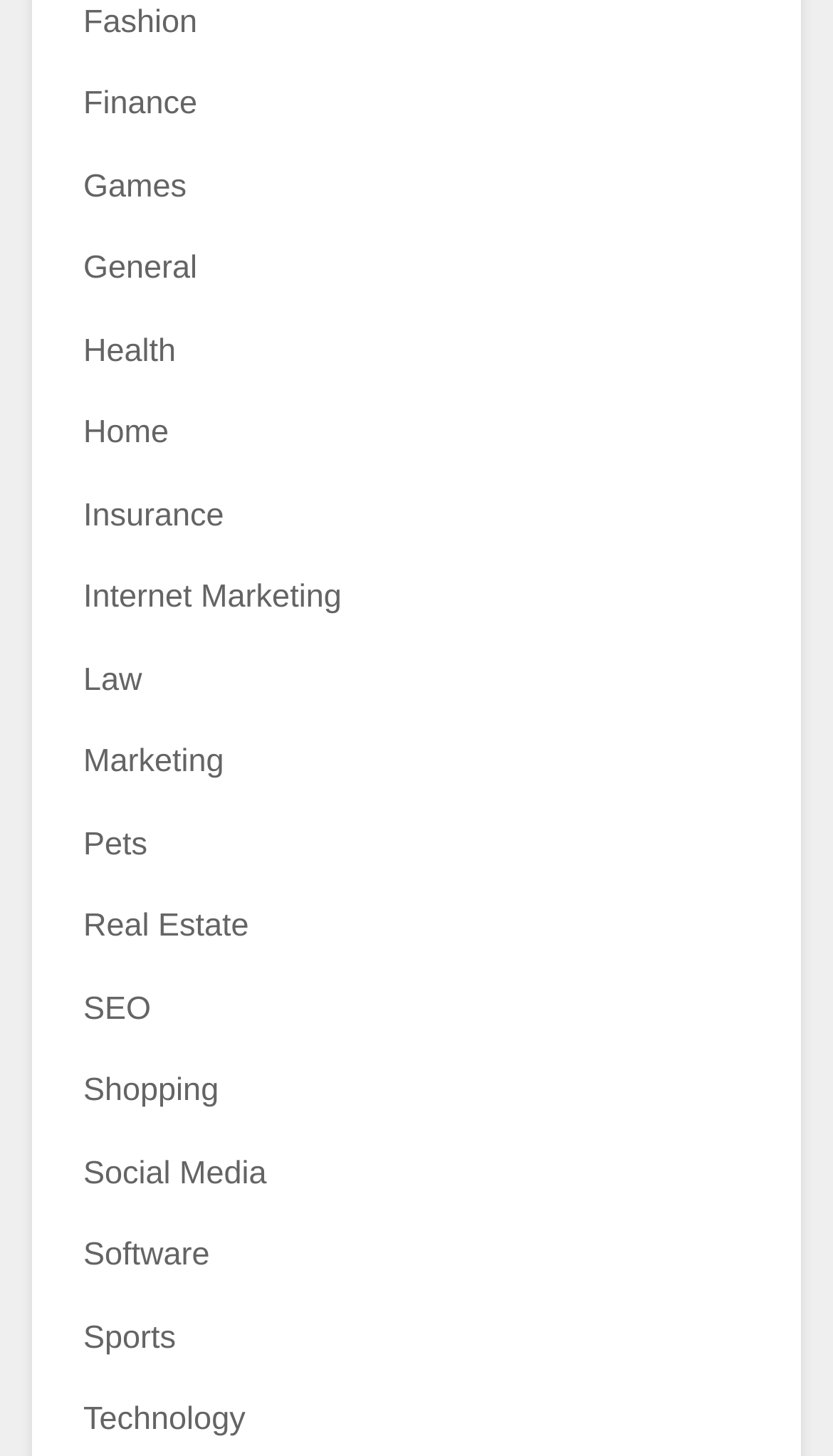Using the information from the screenshot, answer the following question thoroughly:
How many categories are available?

I counted the number of links on the webpage, and there are 18 categories available, including Fashion, Finance, Games, and so on.